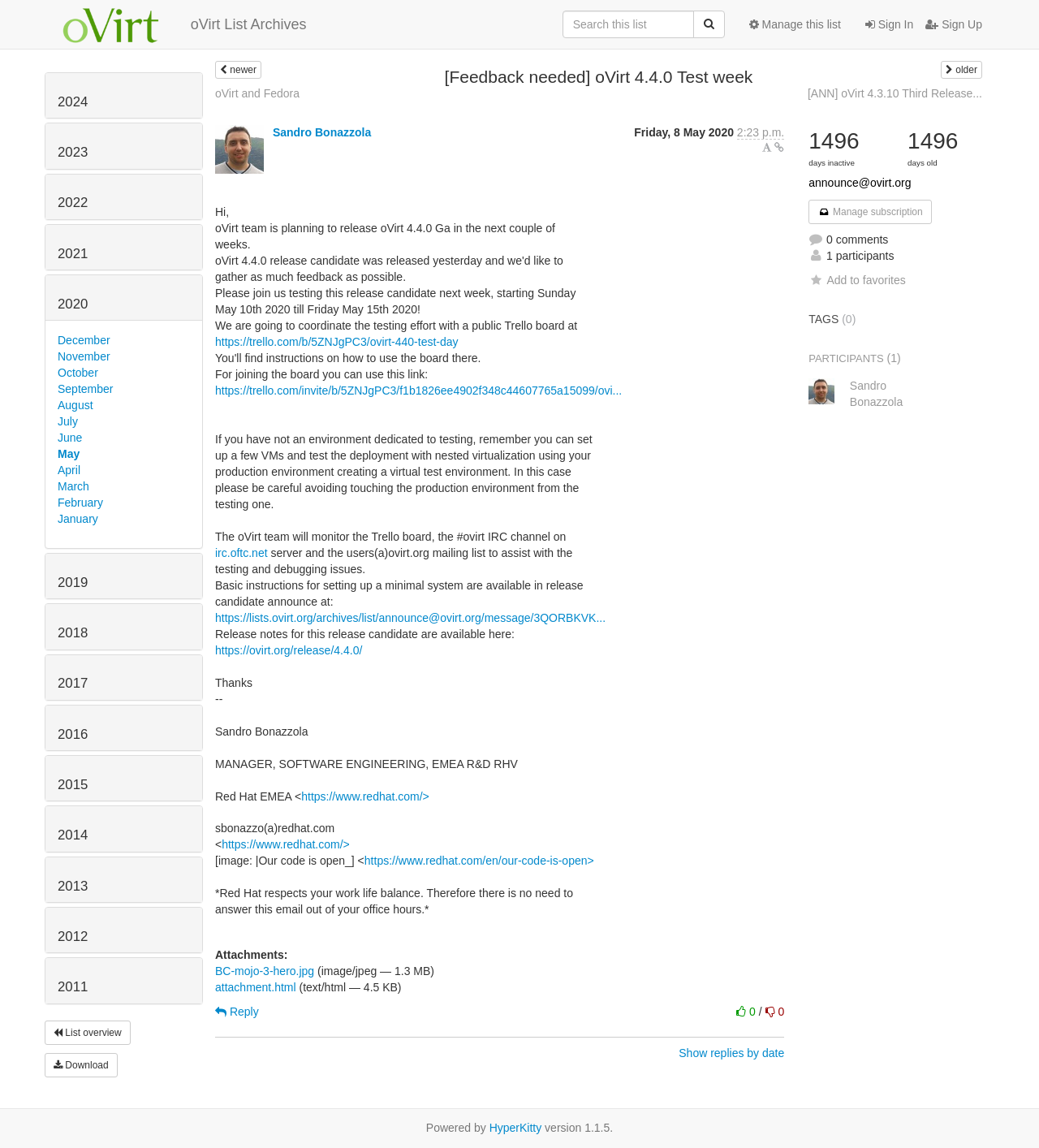What is the name of the list?
Give a one-word or short phrase answer based on the image.

Ovirt List Archives